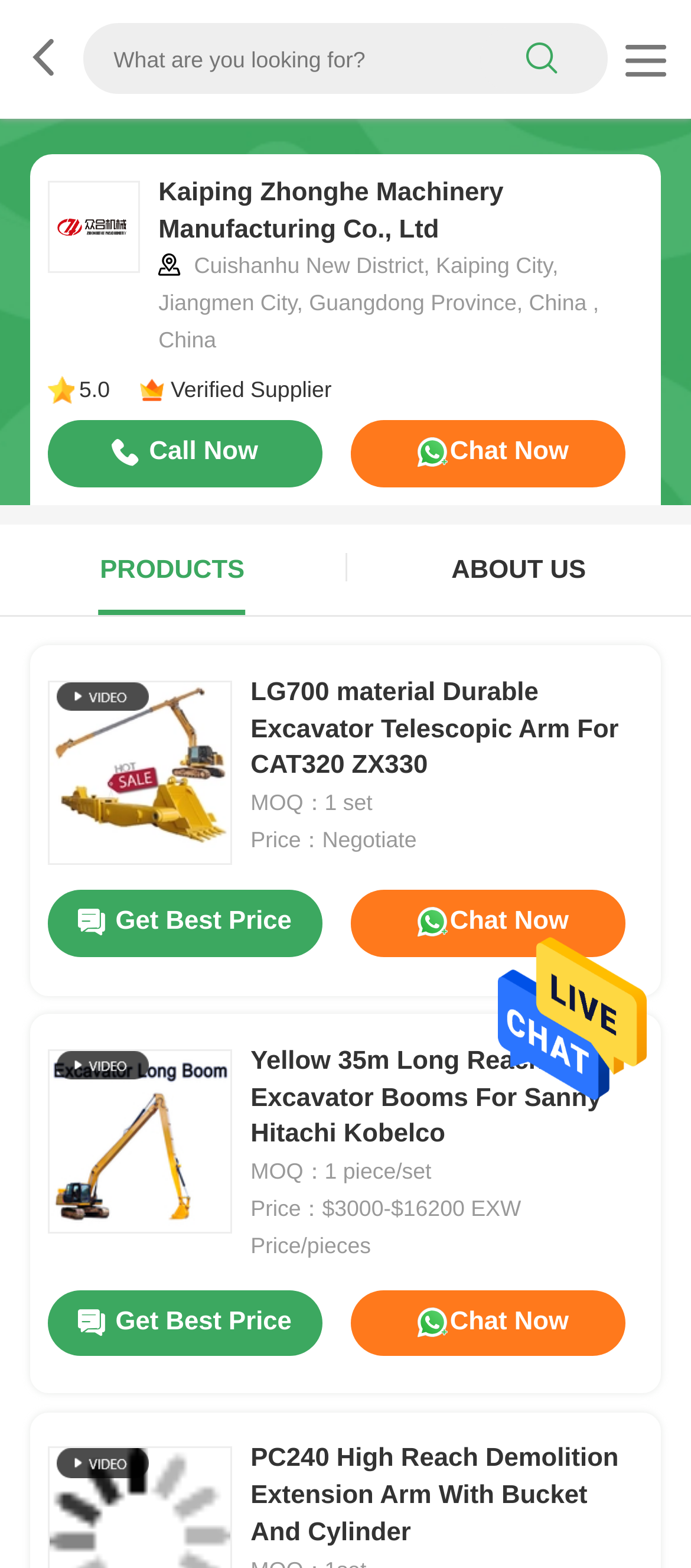Please locate the bounding box coordinates for the element that should be clicked to achieve the following instruction: "Visit Kaiping Zhonghe Machinery Manufacturing Co., Ltd's homepage". Ensure the coordinates are given as four float numbers between 0 and 1, i.e., [left, top, right, bottom].

[0.069, 0.115, 0.203, 0.174]